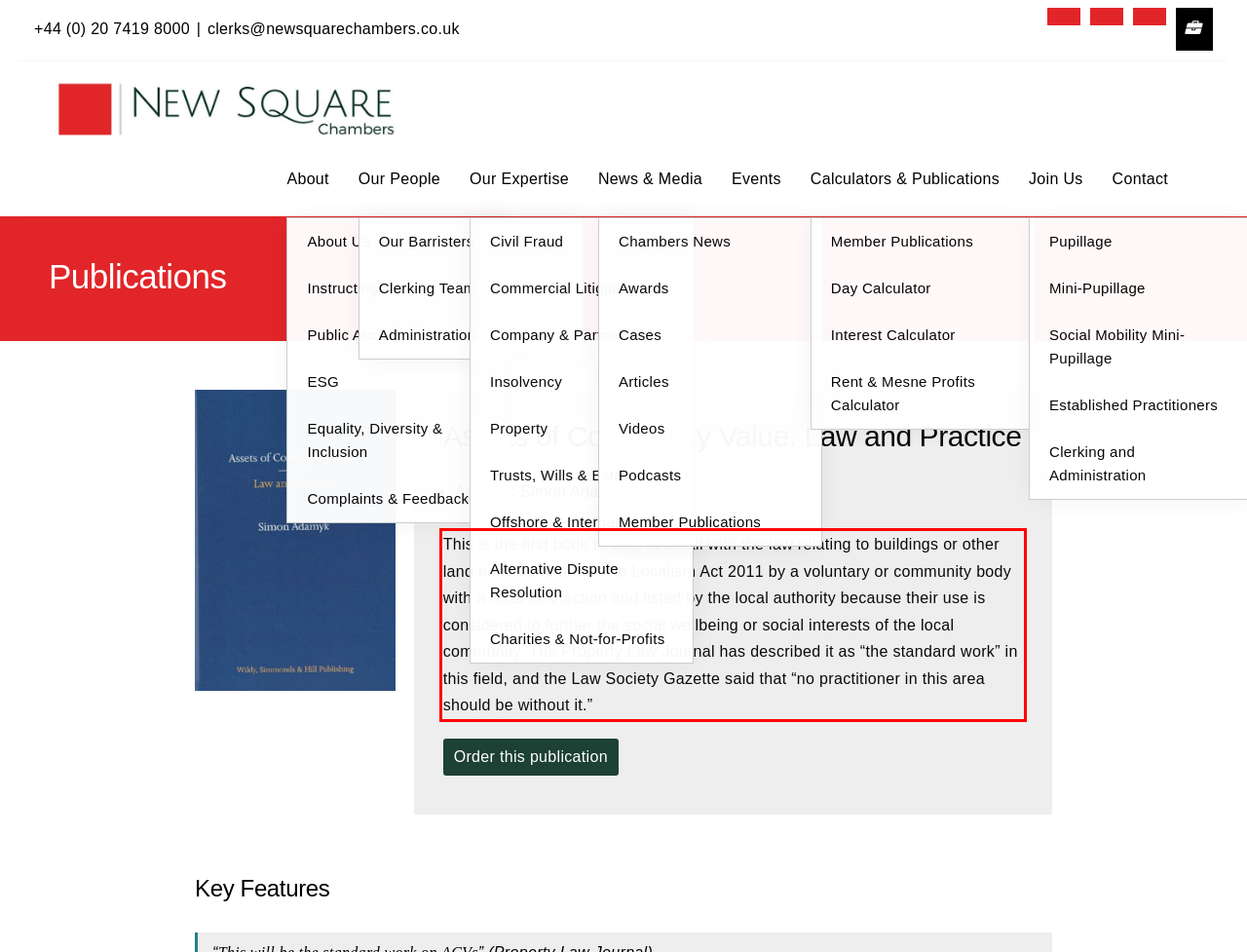With the given screenshot of a webpage, locate the red rectangle bounding box and extract the text content using OCR.

This is the first book to deal in detail with the law relating to buildings or other land nominated under the Localism Act 2011 by a voluntary or community body with a local connection and listed by the local authority because their use is considered to further the social wellbeing or social interests of the local community. The Property Law Journal has described it as “the standard work” in this field, and the Law Society Gazette said that “no practitioner in this area should be without it.”